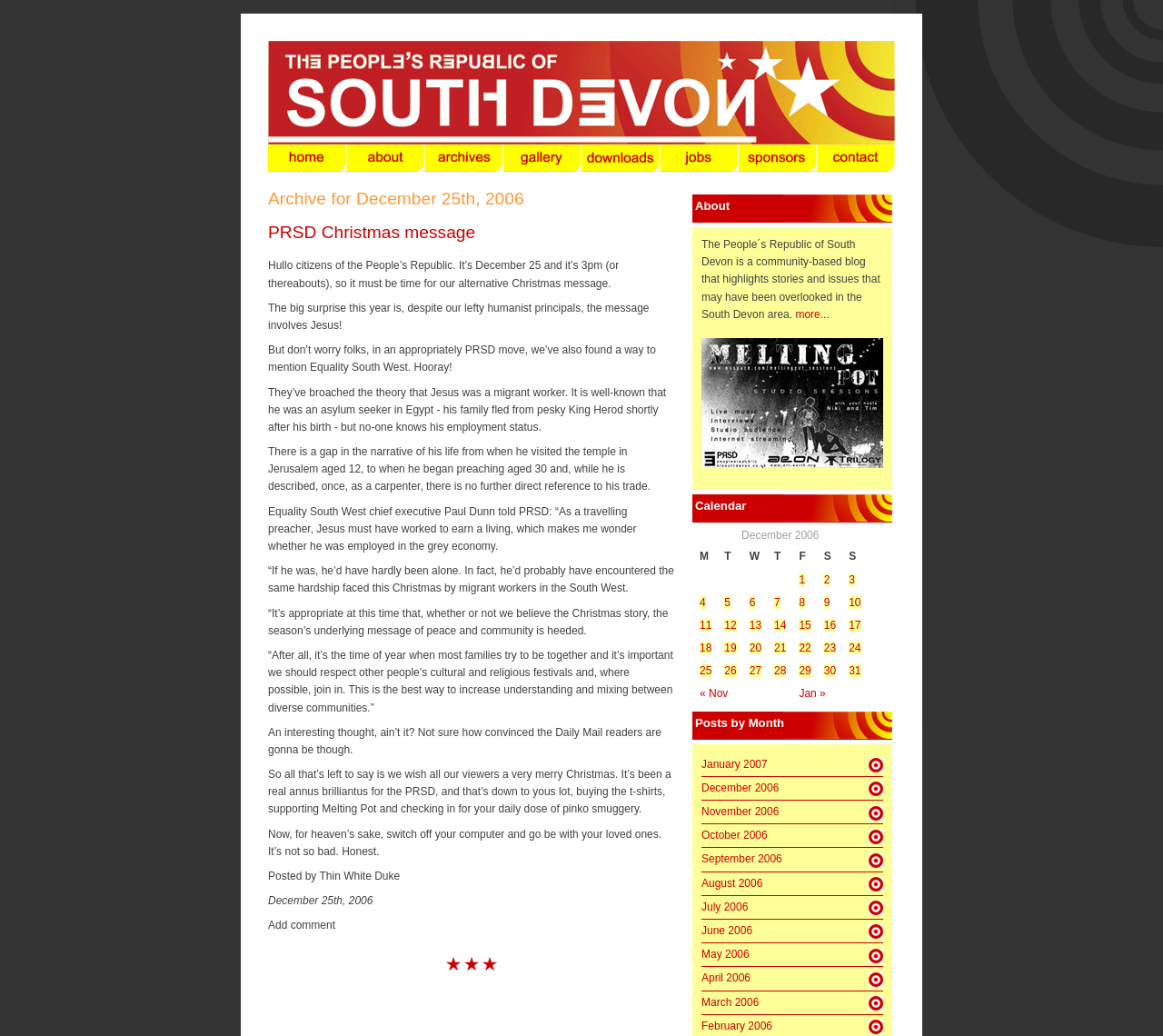Please identify the bounding box coordinates of where to click in order to follow the instruction: "Contact Peoples Republic of South Devon".

[0.702, 0.139, 0.77, 0.166]